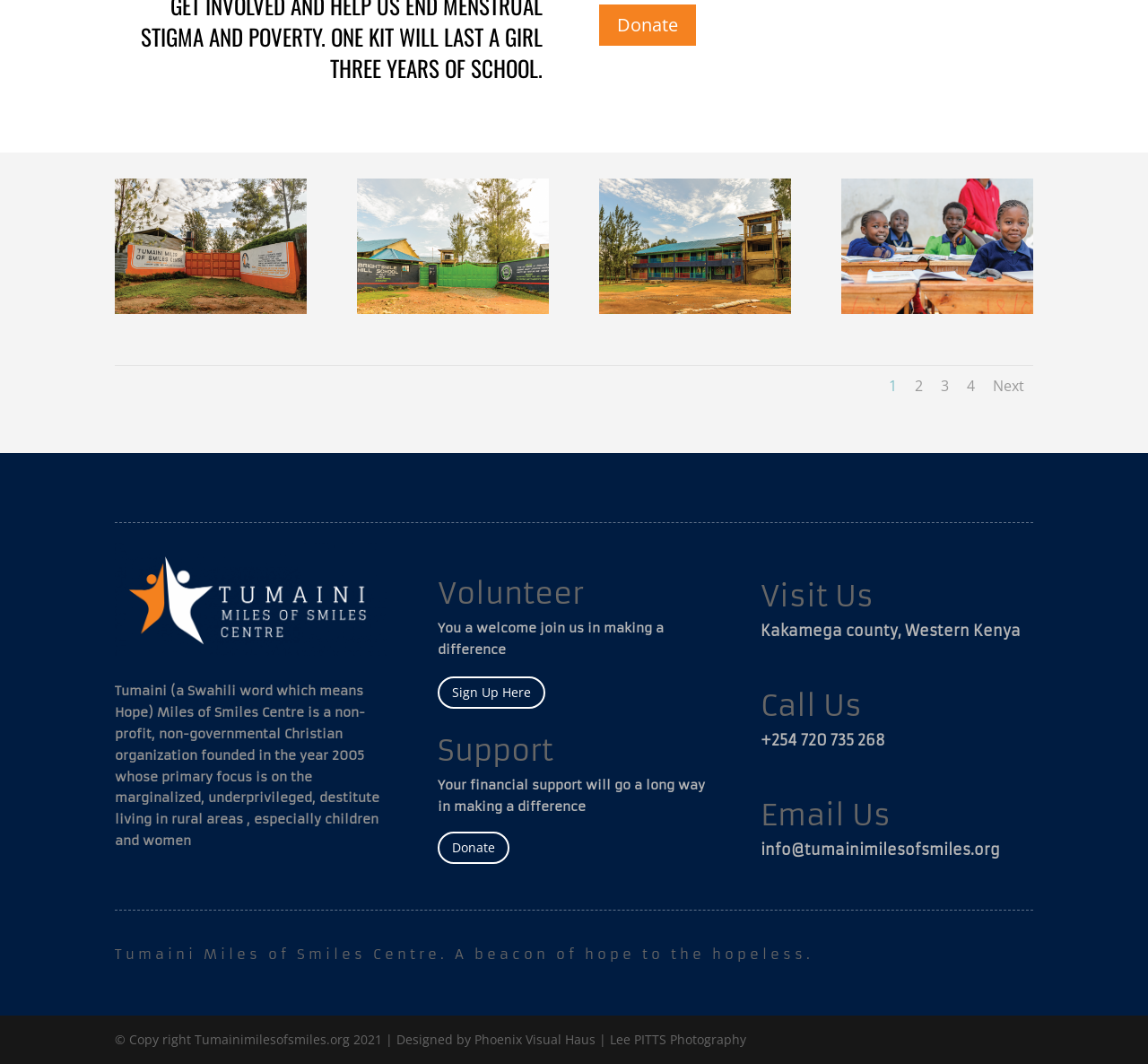Please locate the bounding box coordinates of the element that should be clicked to complete the given instruction: "Click Next".

[0.865, 0.353, 0.892, 0.372]